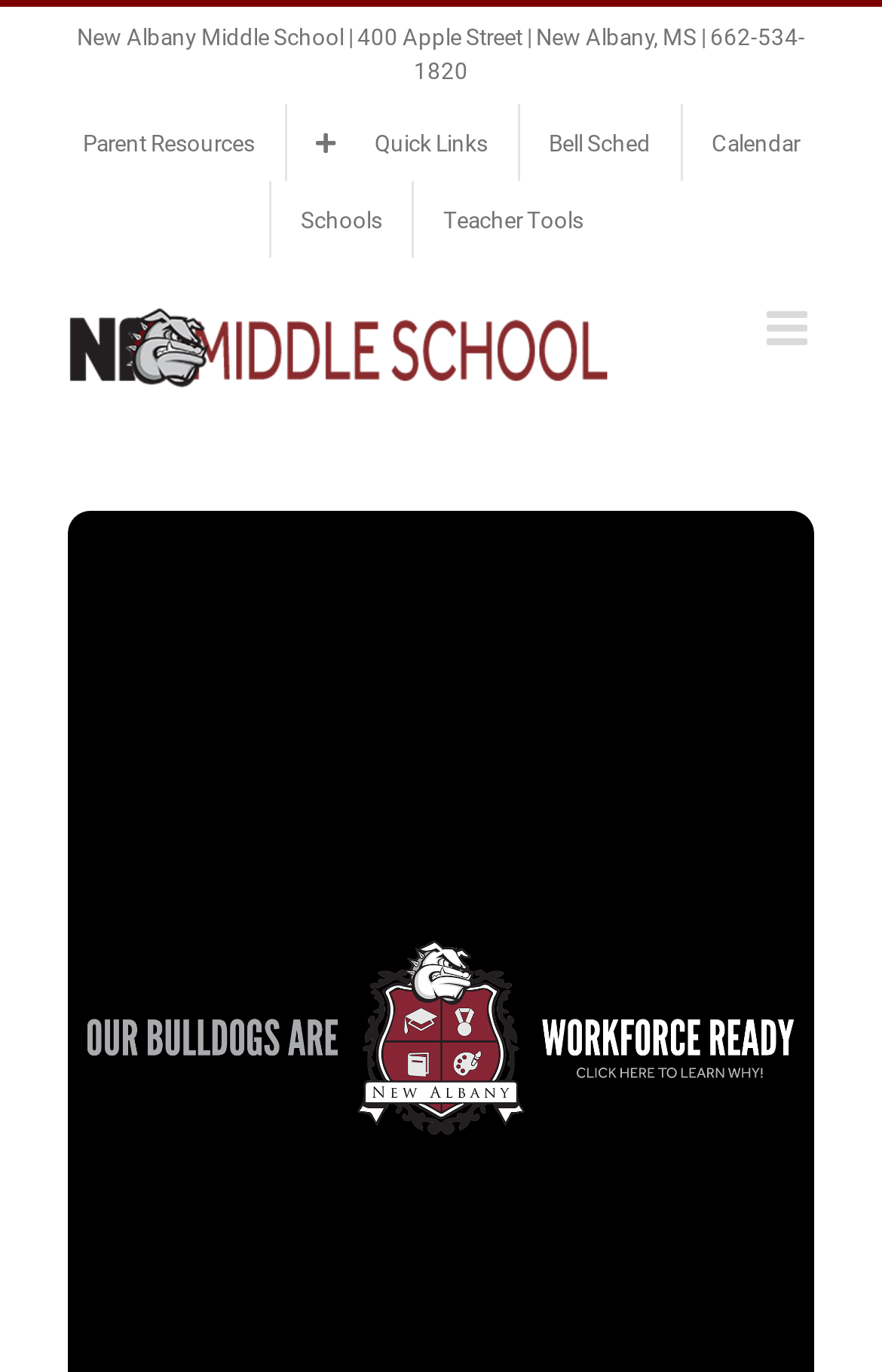Is the mobile menu expanded?
Using the information from the image, give a concise answer in one word or a short phrase.

No